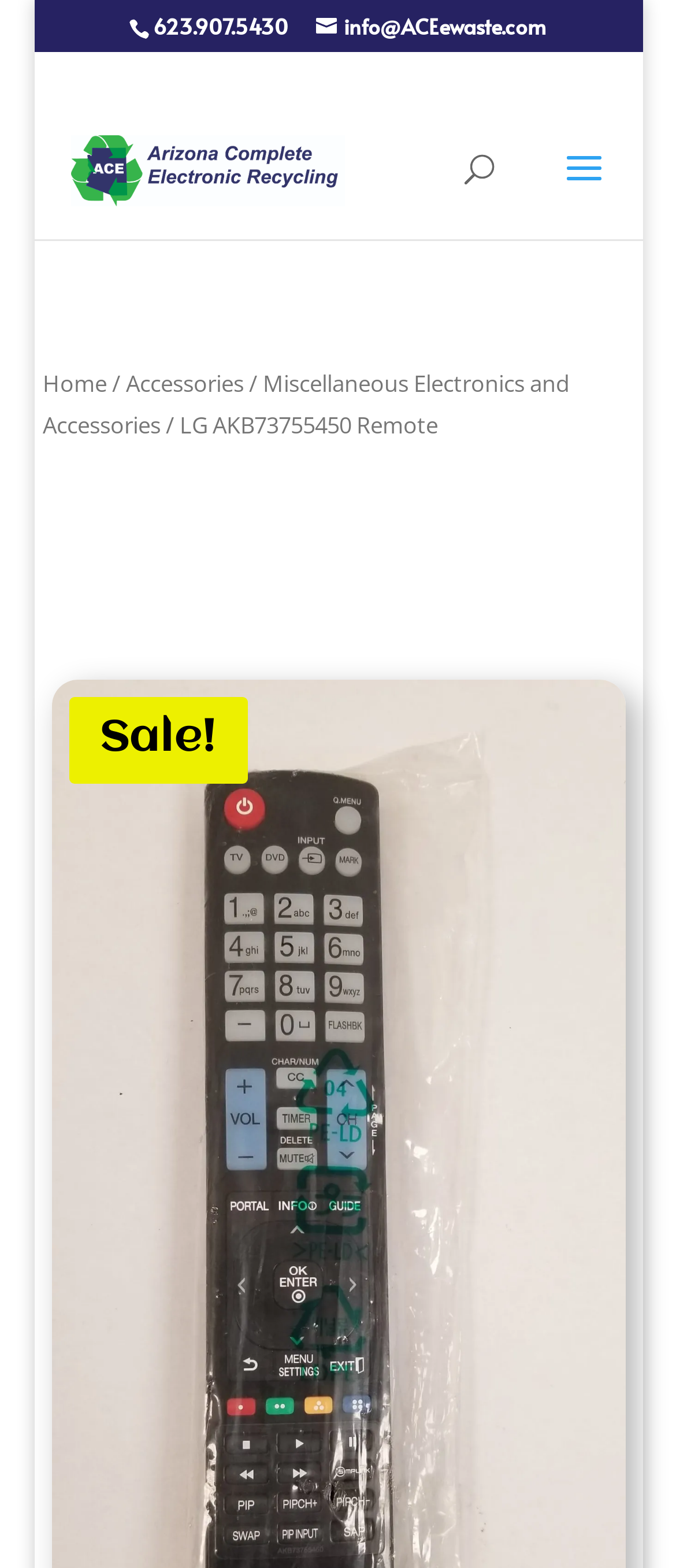Describe every aspect of the webpage in a detailed manner.

The webpage is about the LG AKB73755450 Remote, specifically its product page on the ACE Recycling website. At the top left of the page, there is a phone number "623.907.5430" and an email address "info@ACEewaste.com" in the form of a link. Next to the email address, there is a link to the ACE Recycling website, accompanied by the ACE Recycling logo.

Below the top section, there is a search bar with a placeholder text "Search for:" where users can input their search queries. The search bar is located roughly in the middle of the page.

On the left side of the page, there is a navigation menu in the form of a breadcrumb, which shows the hierarchy of the current page. The breadcrumb starts with "Home", followed by "Accessories", then "Miscellaneous Electronics and Accessories", and finally "LG AKB73755450 Remote". 

In the main content area, there is a prominent "Sale!" notification, indicating that the product is currently on sale. The product name "LG AKB73755450 Remote" is displayed nearby, likely as the title of the product page.